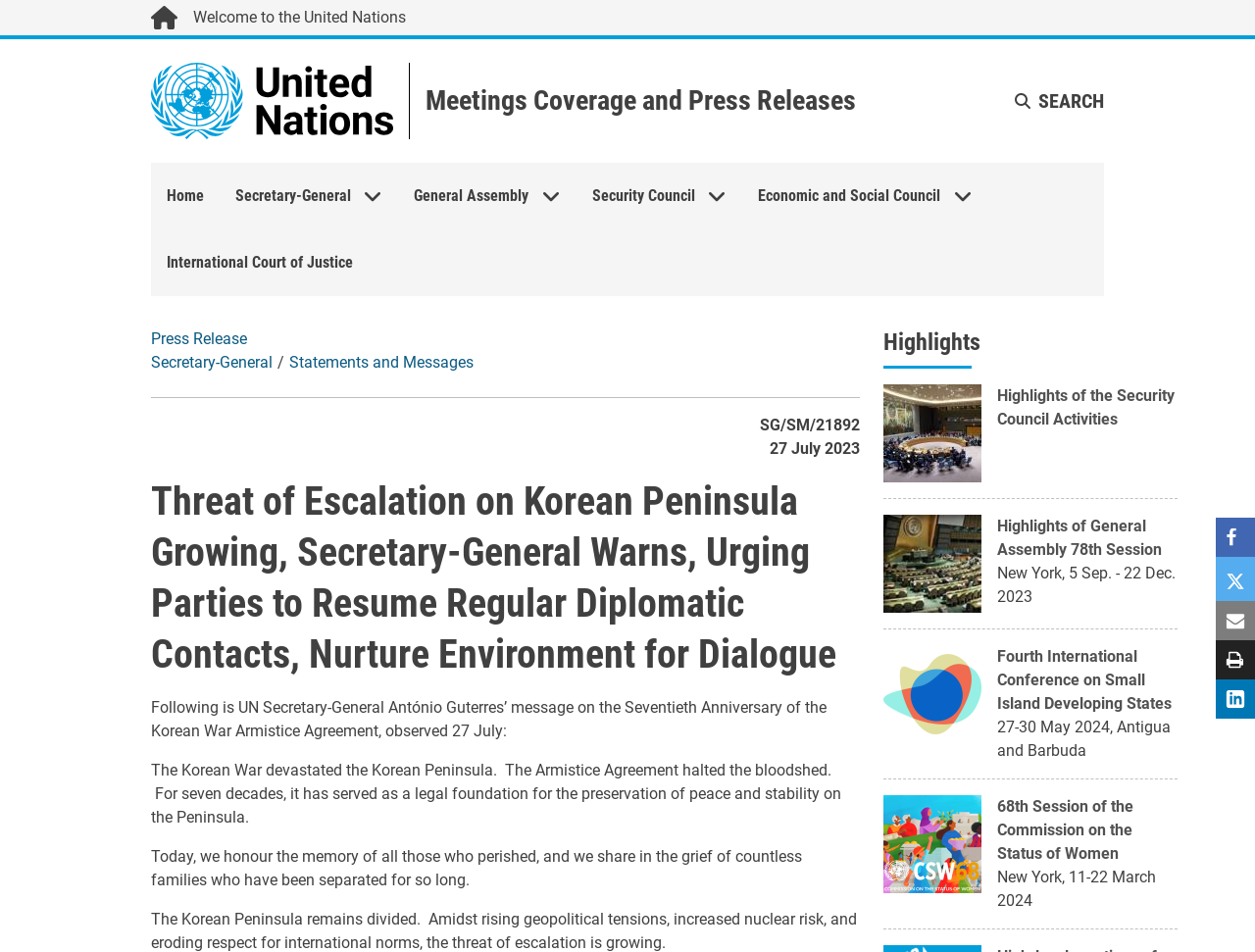Using the information in the image, could you please answer the following question in detail:
What is the name of the conference mentioned in the Highlights section?

In the Highlights section, there is a LayoutTable element that contains an image and a link, and the link text is 'Fourth International Conference on Small Island Developing States', which is the name of the conference.